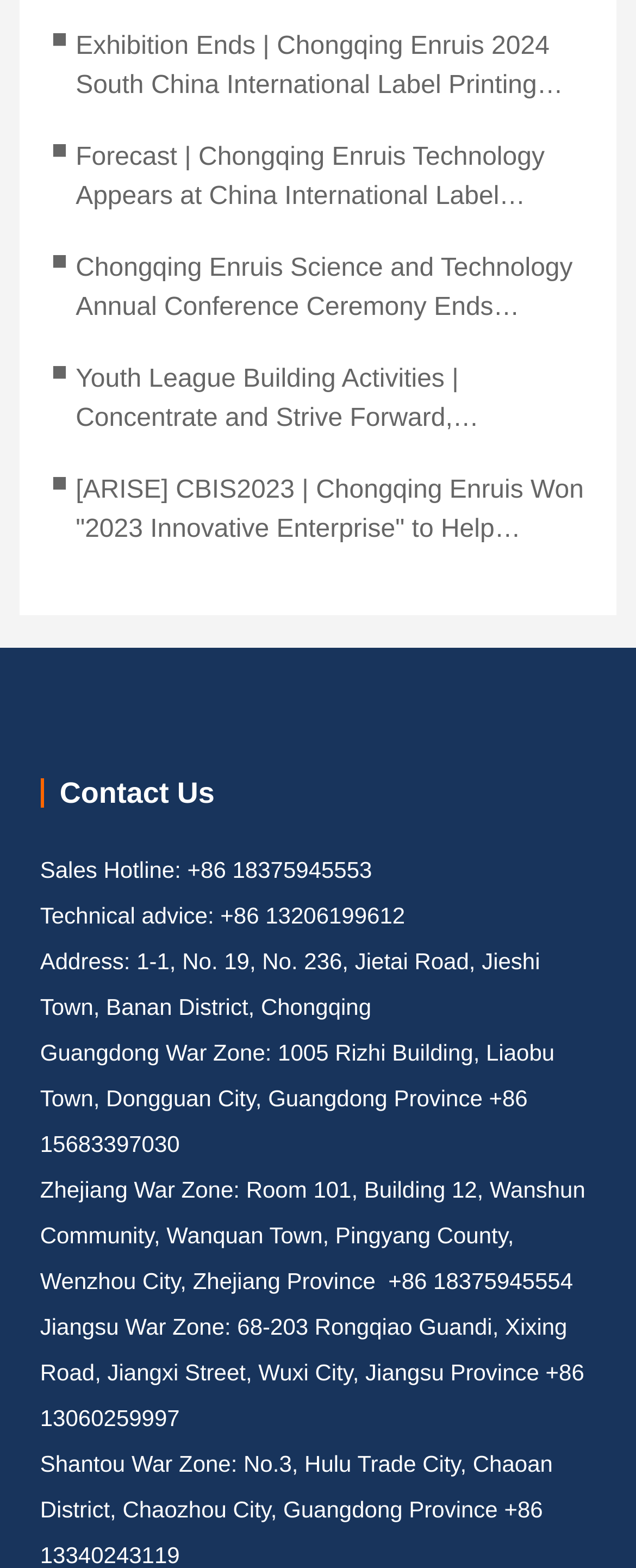What is the theme of the news article with the title 'Youth League Building Activities | Concentrate and Strive Forward, Chongqing Enruisi Technology Co., Ltd. Outward Bound Training Successfully Completed!'?
Using the information from the image, give a concise answer in one word or a short phrase.

Outward bound training